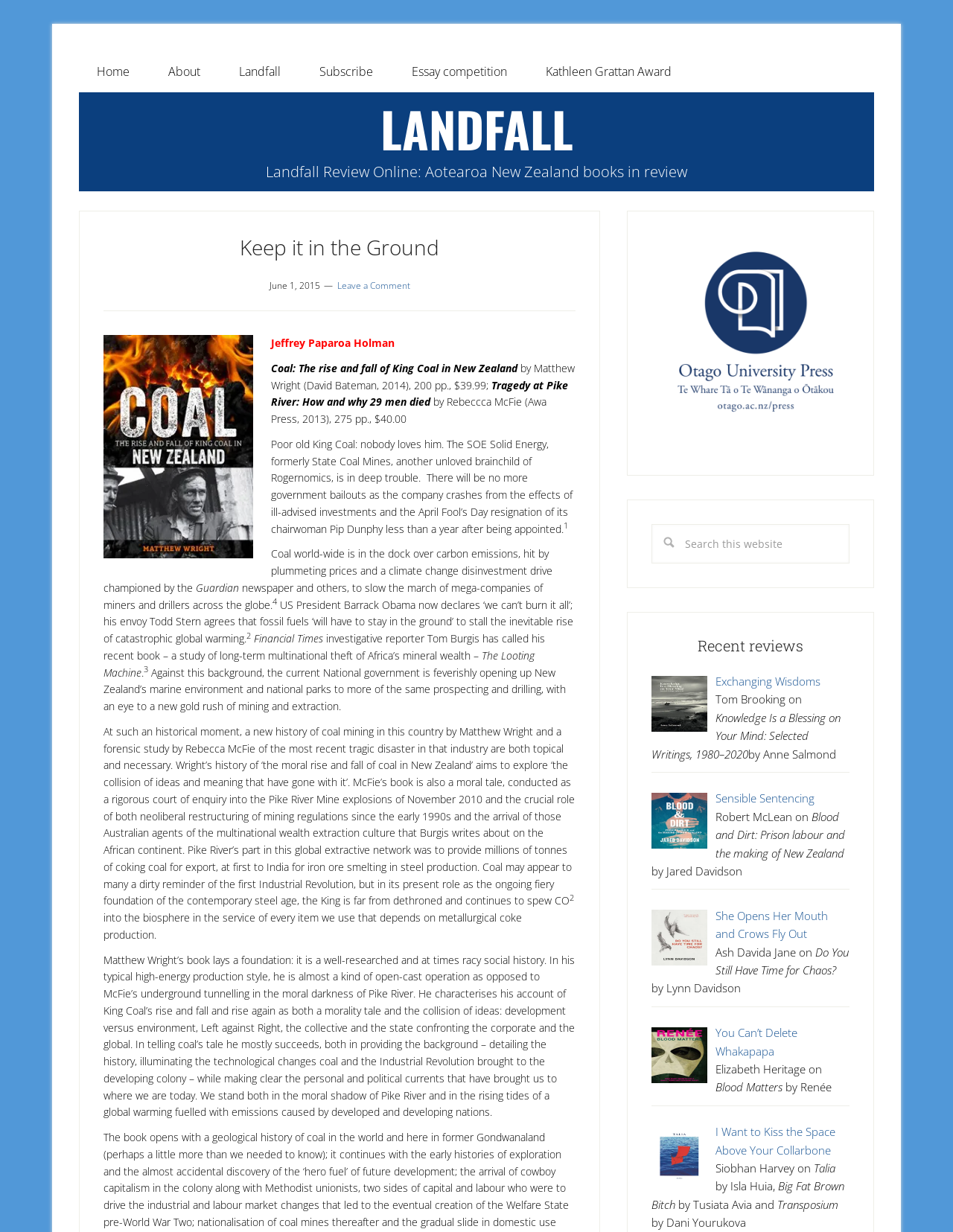What is the name of the book written by Tom Burgis?
Please respond to the question with a detailed and informative answer.

The book written by Tom Burgis is 'The Looting Machine', which is mentioned as a study of long-term multinational theft of Africa's mineral wealth.